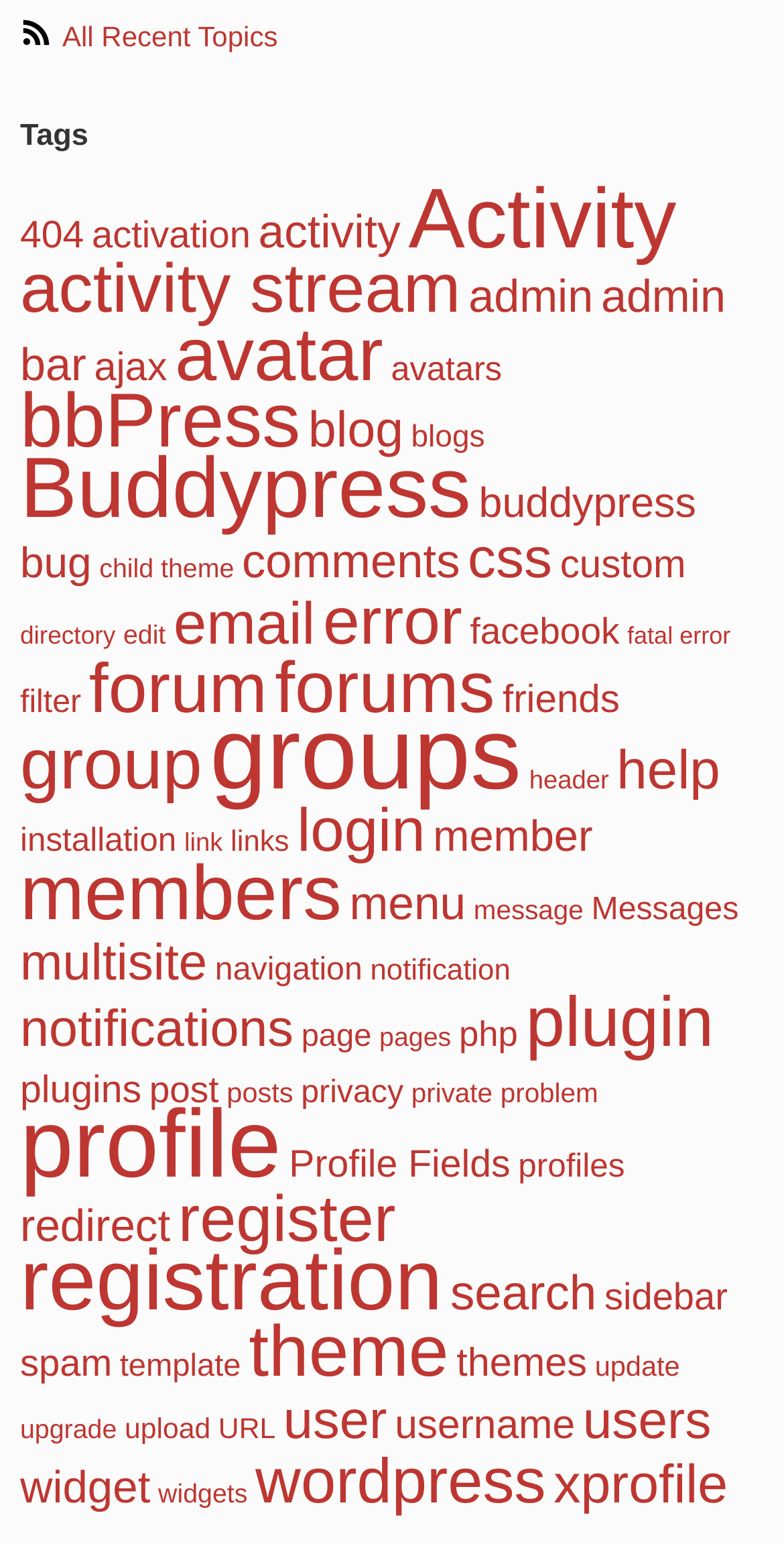Please analyze the image and provide a thorough answer to the question:
What is the second most popular topic?

After analyzing the links on the webpage, I determined that the second most popular topic is 'profile', with 1,227 items.